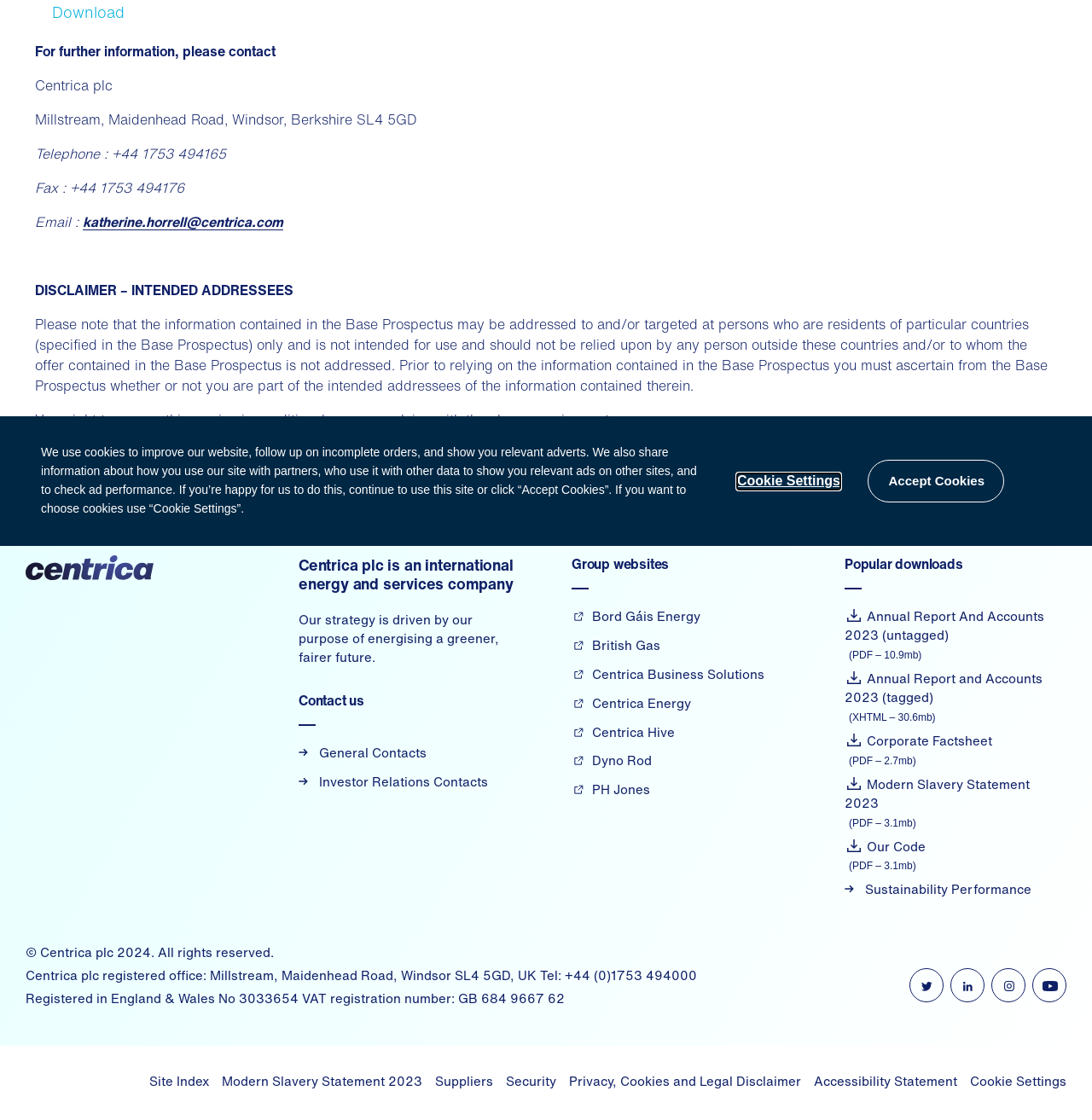Locate the UI element described by Privacy, Cookies and Legal Disclaimer and provide its bounding box coordinates. Use the format (top-left x, top-left y, bottom-right x, bottom-right y) with all values as floating point numbers between 0 and 1.

[0.521, 0.957, 0.734, 0.973]